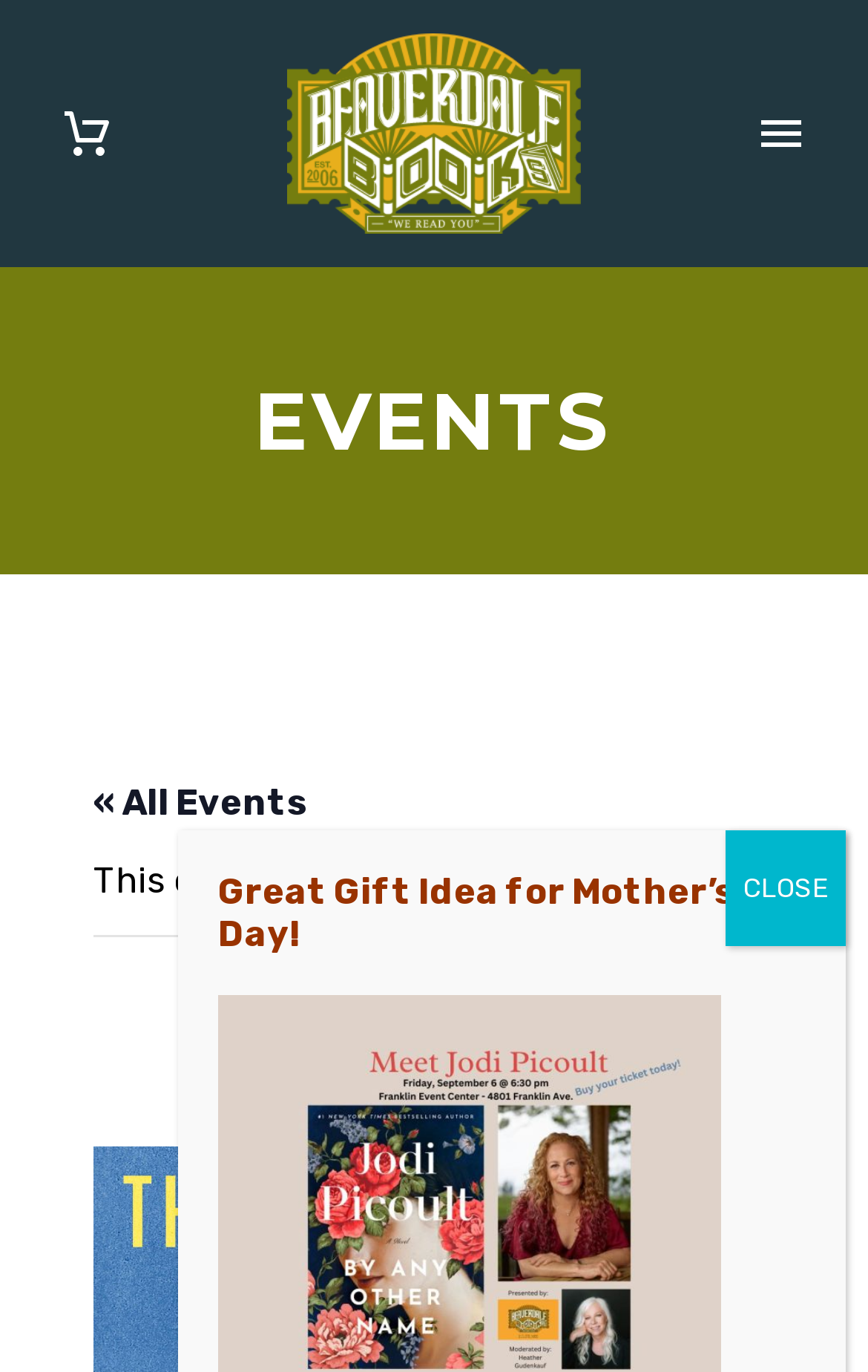Observe the image and answer the following question in detail: How many links are in the primary menu?

The primary menu is located at the top-right corner of the webpage, and it contains 9 links: 'About Us', 'What We’re Reading', 'Events', 'Recommendations', 'News', 'Contact', 'Partners', and 'DSM Book Festival'.